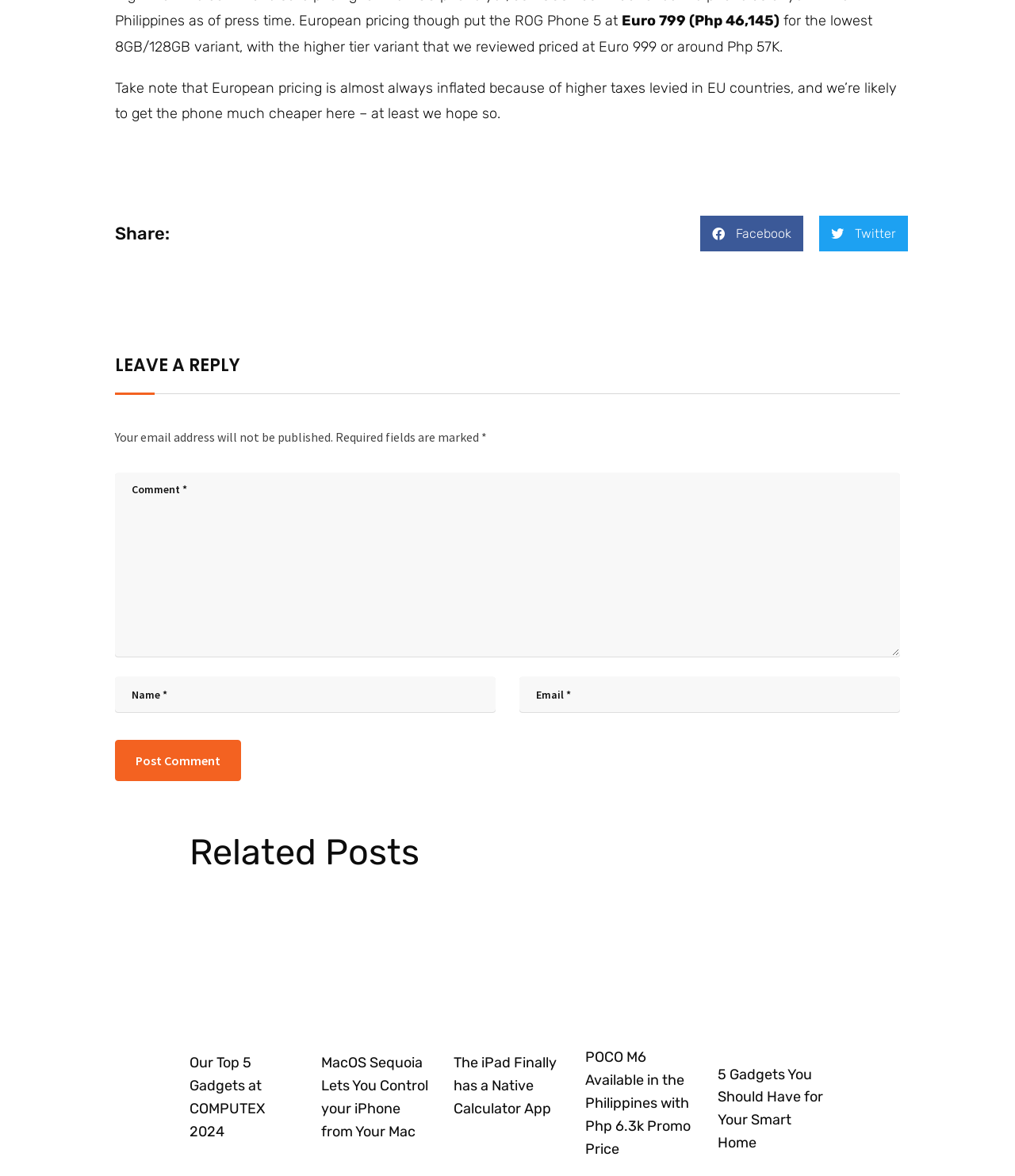Provide a short answer to the following question with just one word or phrase: What is the price of the phone in Euros?

Euro 799